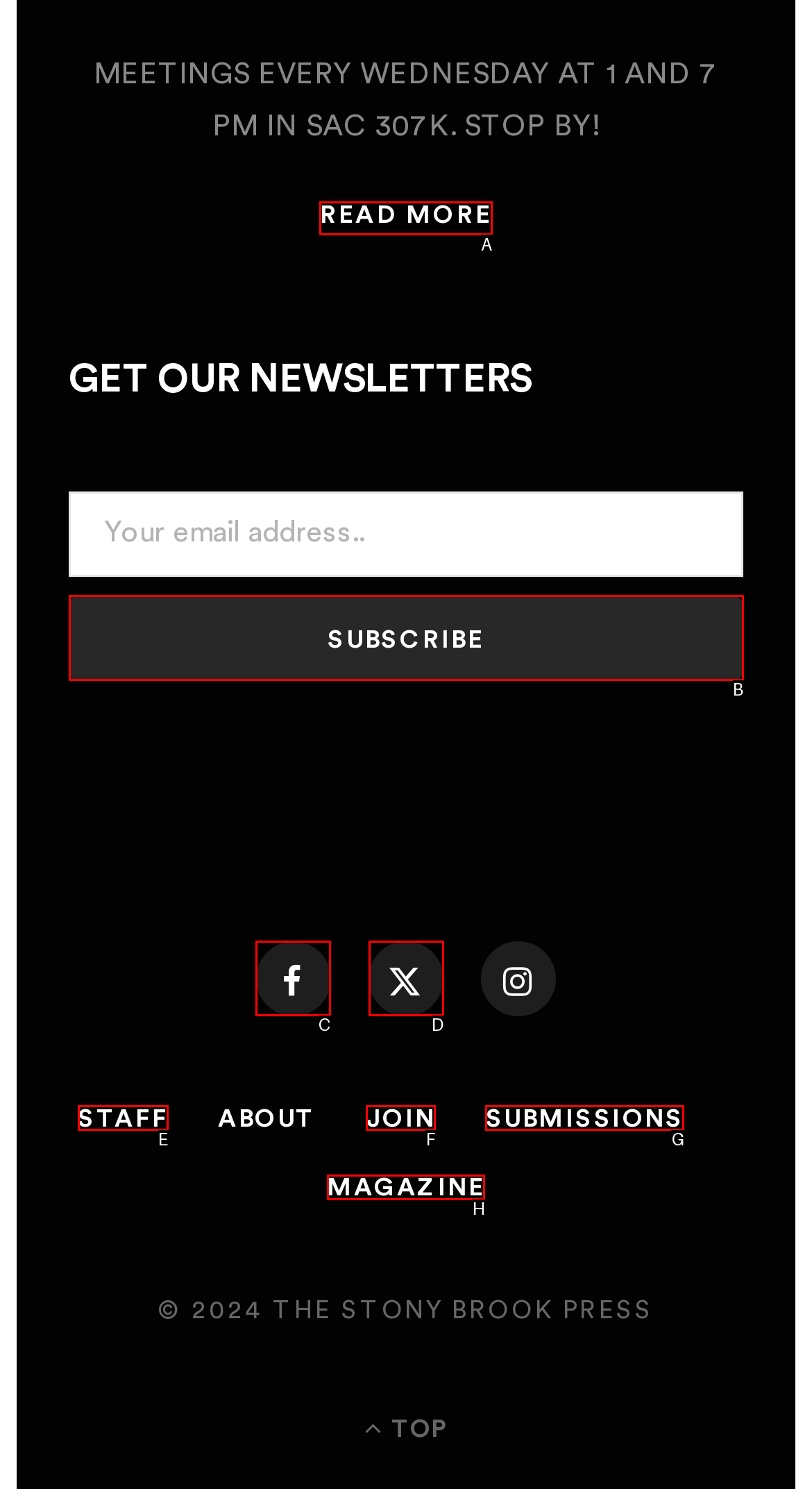Choose the UI element that best aligns with the description: value="Subscribe"
Respond with the letter of the chosen option directly.

B